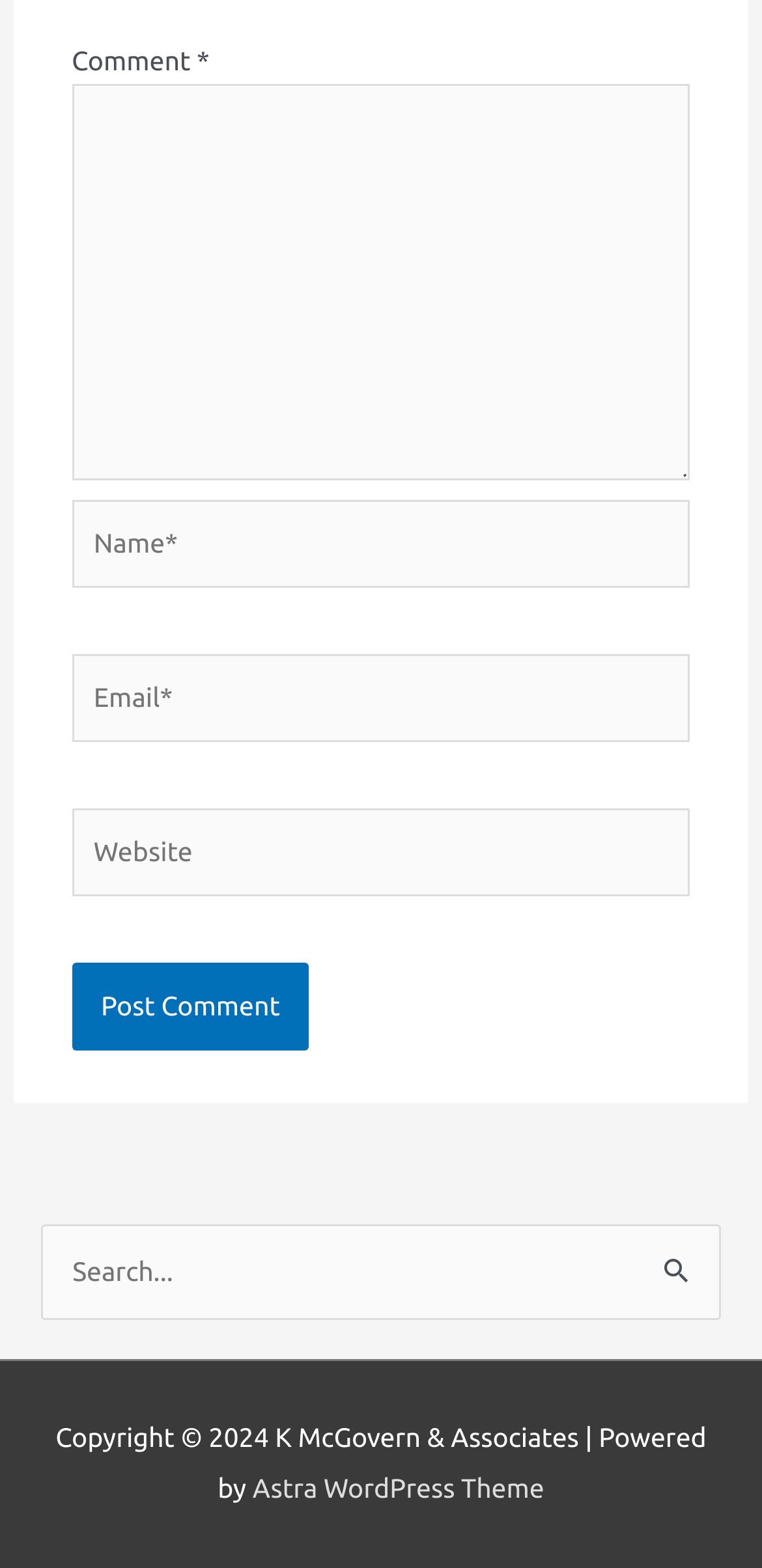Locate the bounding box coordinates of the UI element described by: "name="submit" value="Post Comment"". The bounding box coordinates should consist of four float numbers between 0 and 1, i.e., [left, top, right, bottom].

[0.094, 0.614, 0.406, 0.67]